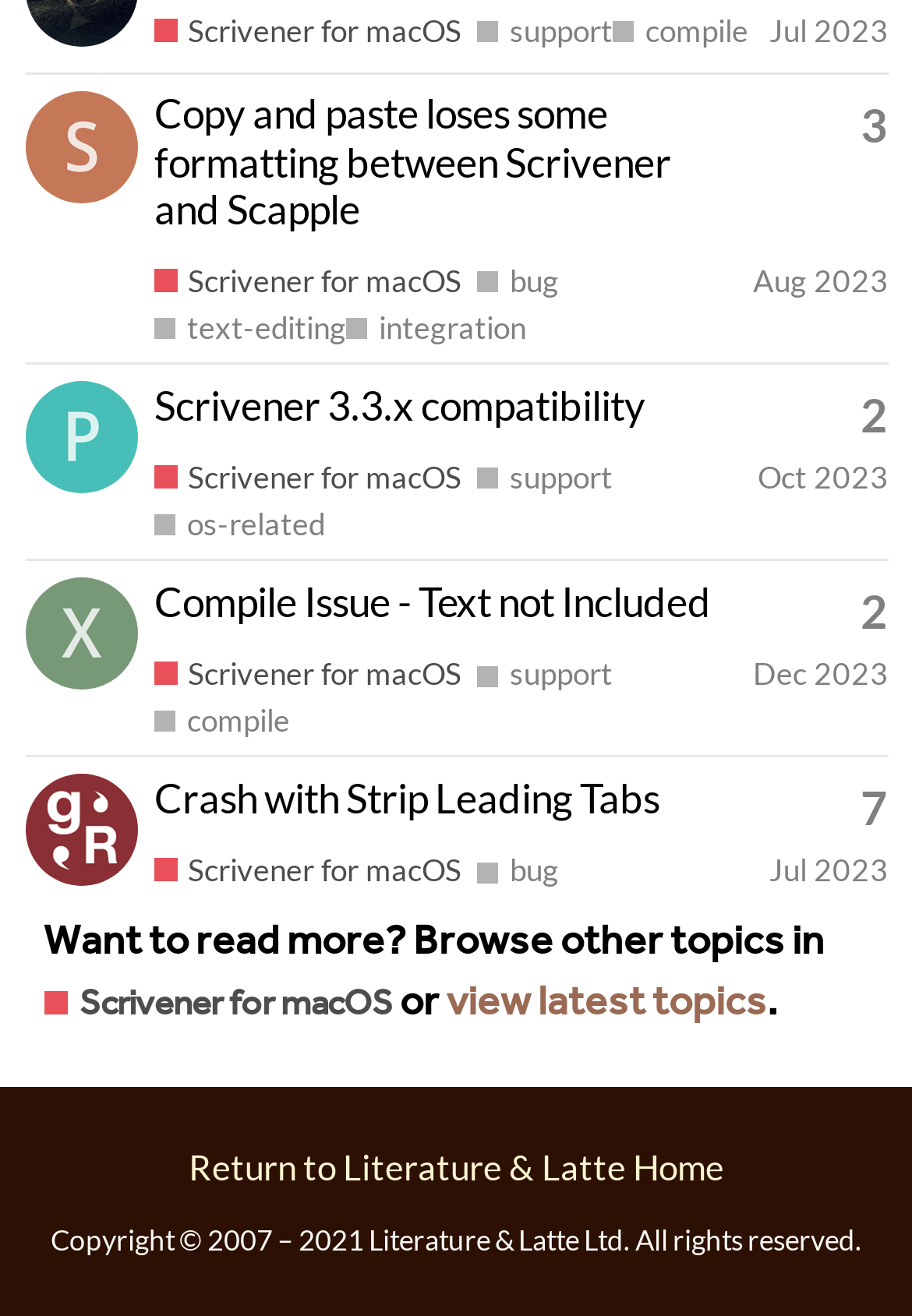Please pinpoint the bounding box coordinates for the region I should click to adhere to this instruction: "Ask for help, report bugs, or give feedback for Scrivener for macOS".

[0.169, 0.011, 0.506, 0.039]